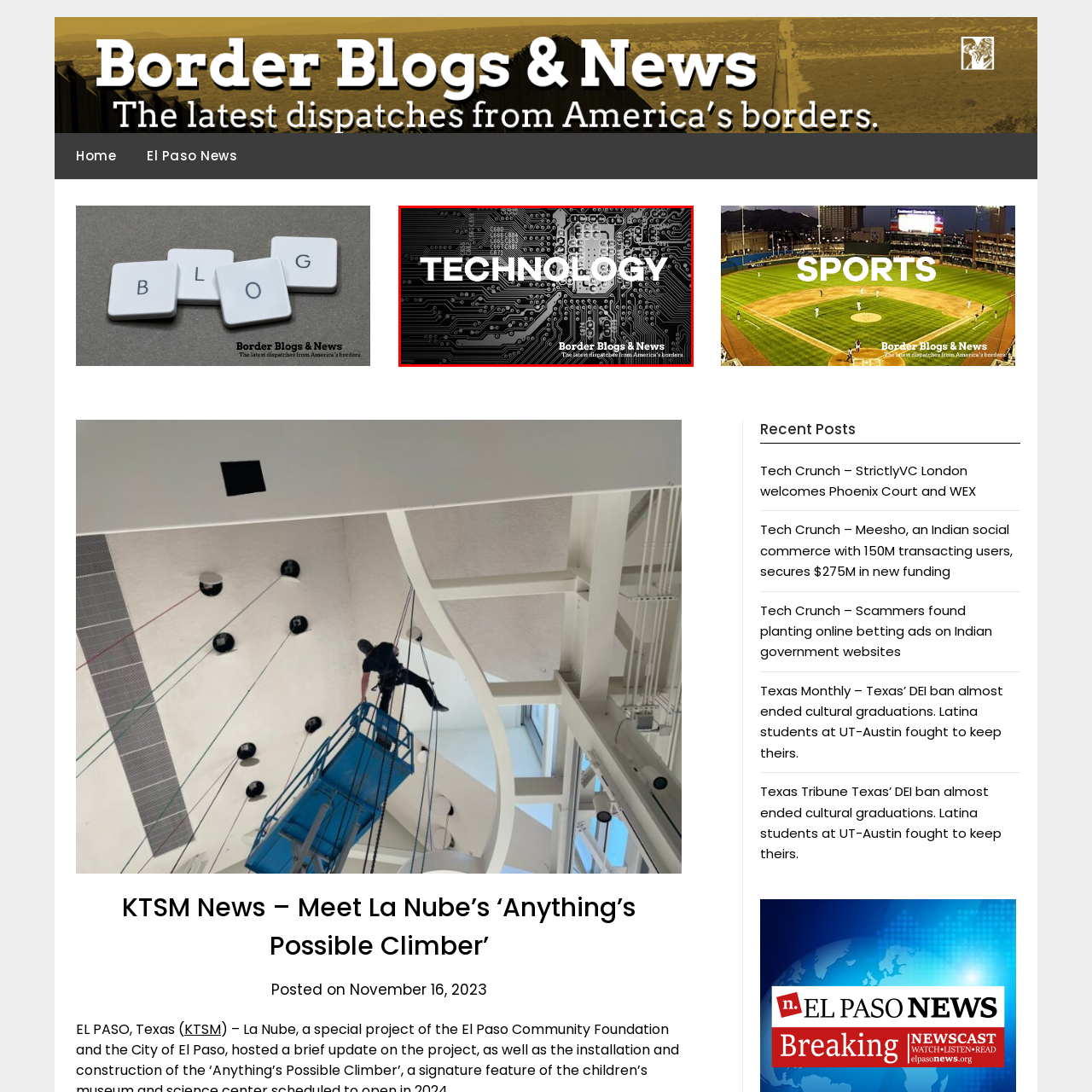What is the main theme associated with the design?
Pay attention to the section of the image highlighted by the red bounding box and provide a comprehensive answer to the question.

The caption states that the composition 'reflects the theme of innovation and modernity associated with technology', implying that the main theme associated with the design is innovation and modernity.